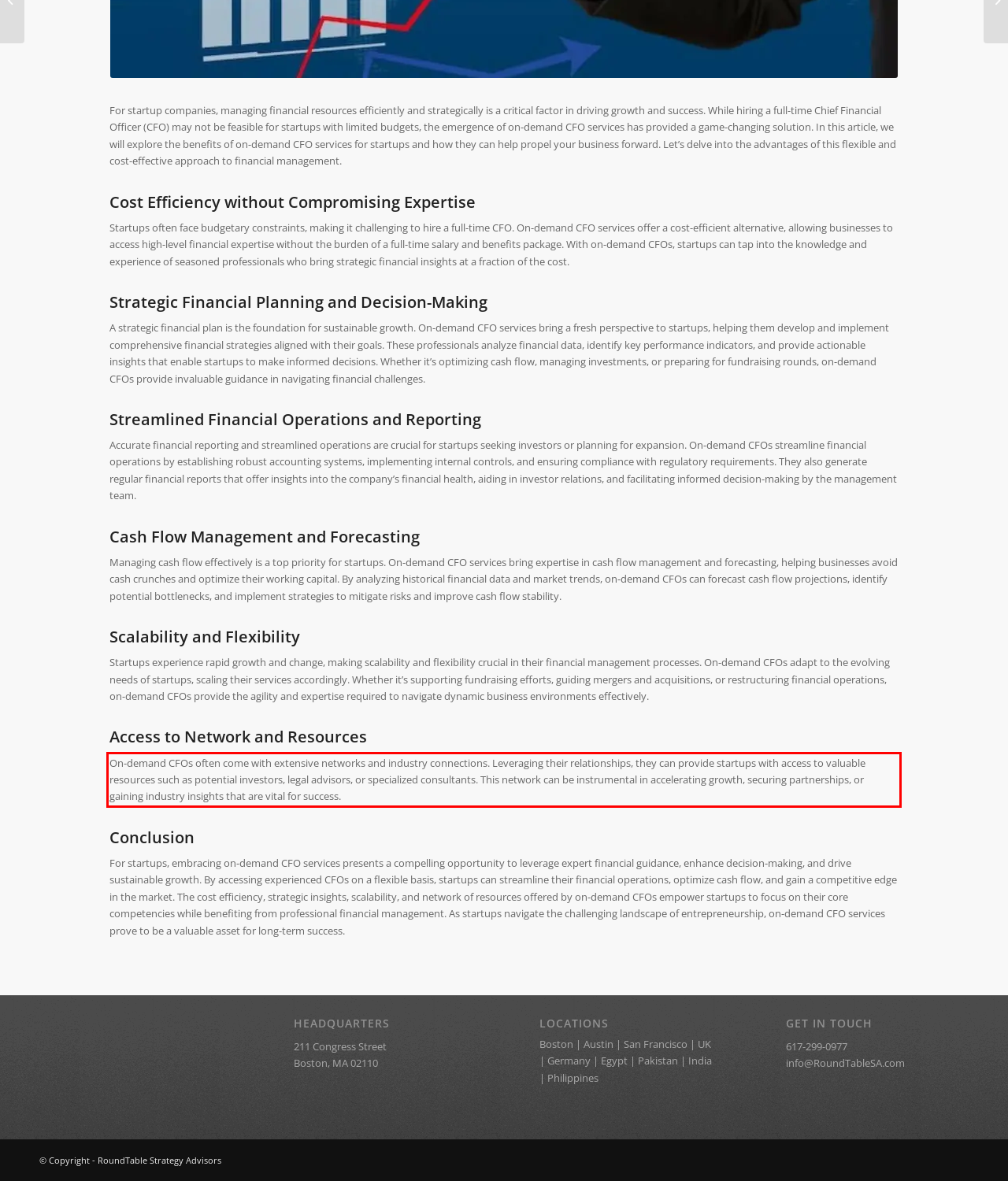Within the screenshot of the webpage, there is a red rectangle. Please recognize and generate the text content inside this red bounding box.

On-demand CFOs often come with extensive networks and industry connections. Leveraging their relationships, they can provide startups with access to valuable resources such as potential investors, legal advisors, or specialized consultants. This network can be instrumental in accelerating growth, securing partnerships, or gaining industry insights that are vital for success.